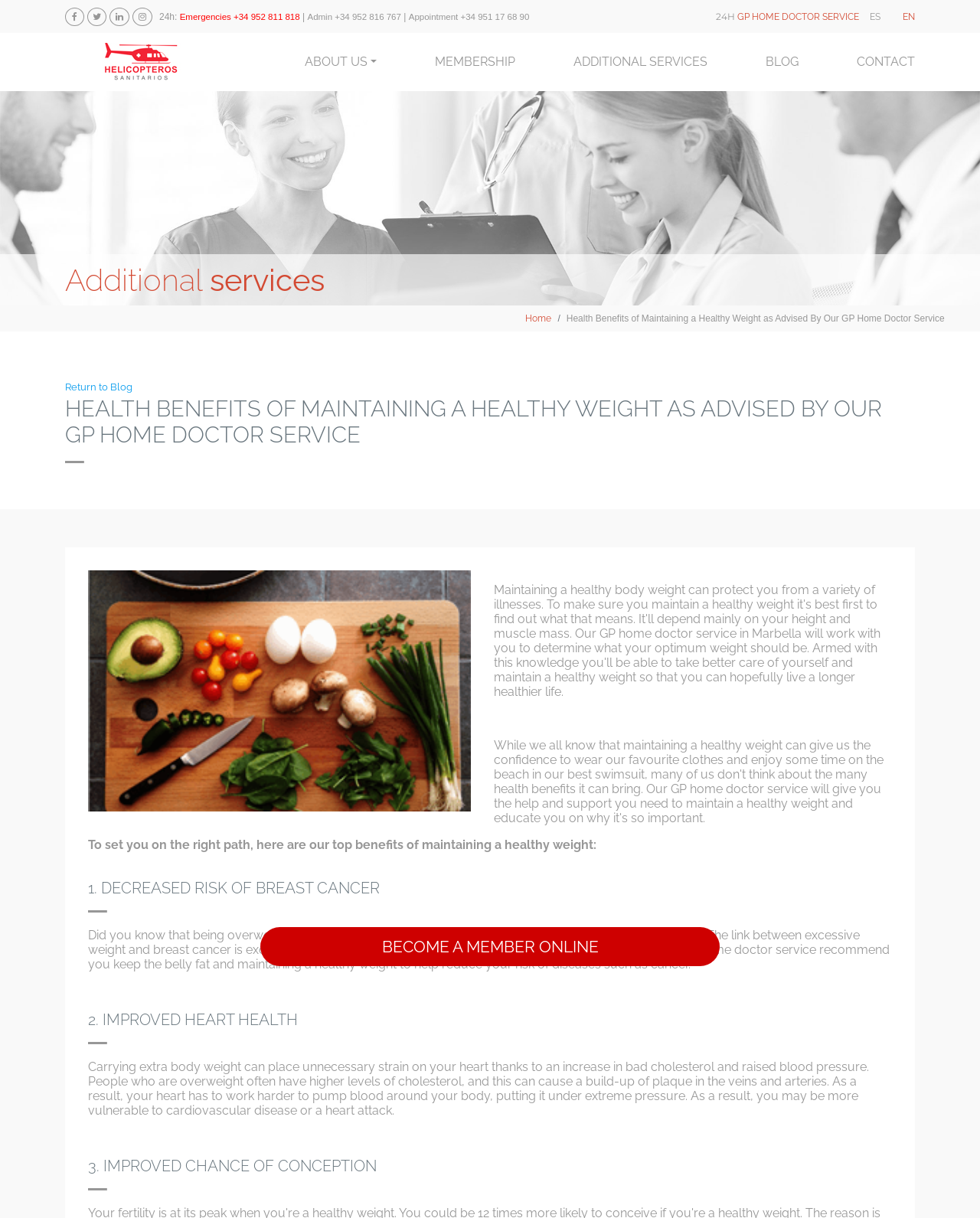What is the benefit of maintaining a healthy weight mentioned in the second point?
Based on the screenshot, respond with a single word or phrase.

Improved heart health